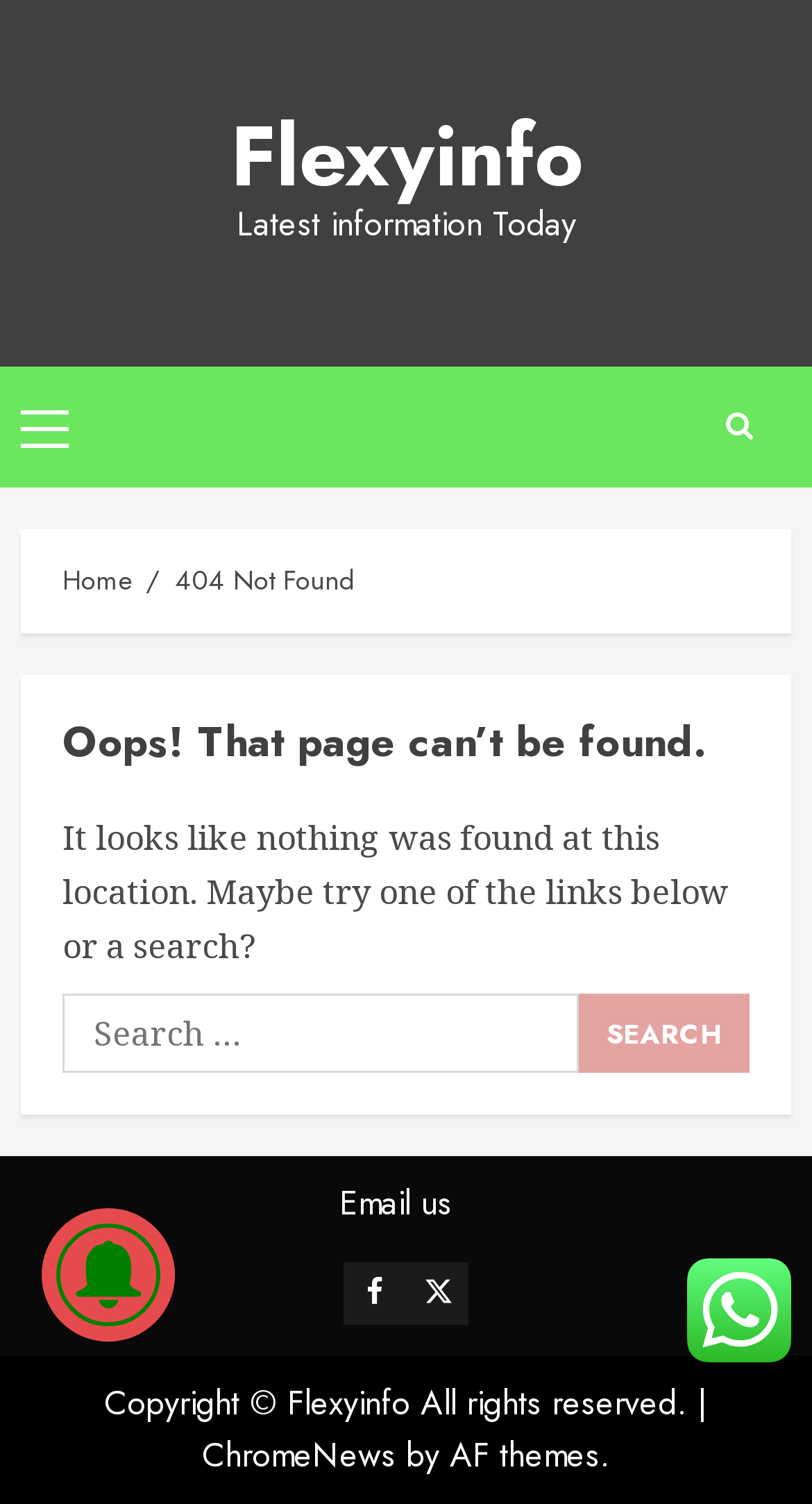Find the bounding box coordinates of the element to click in order to complete the given instruction: "Visit ChromeNews."

[0.249, 0.952, 0.487, 0.984]